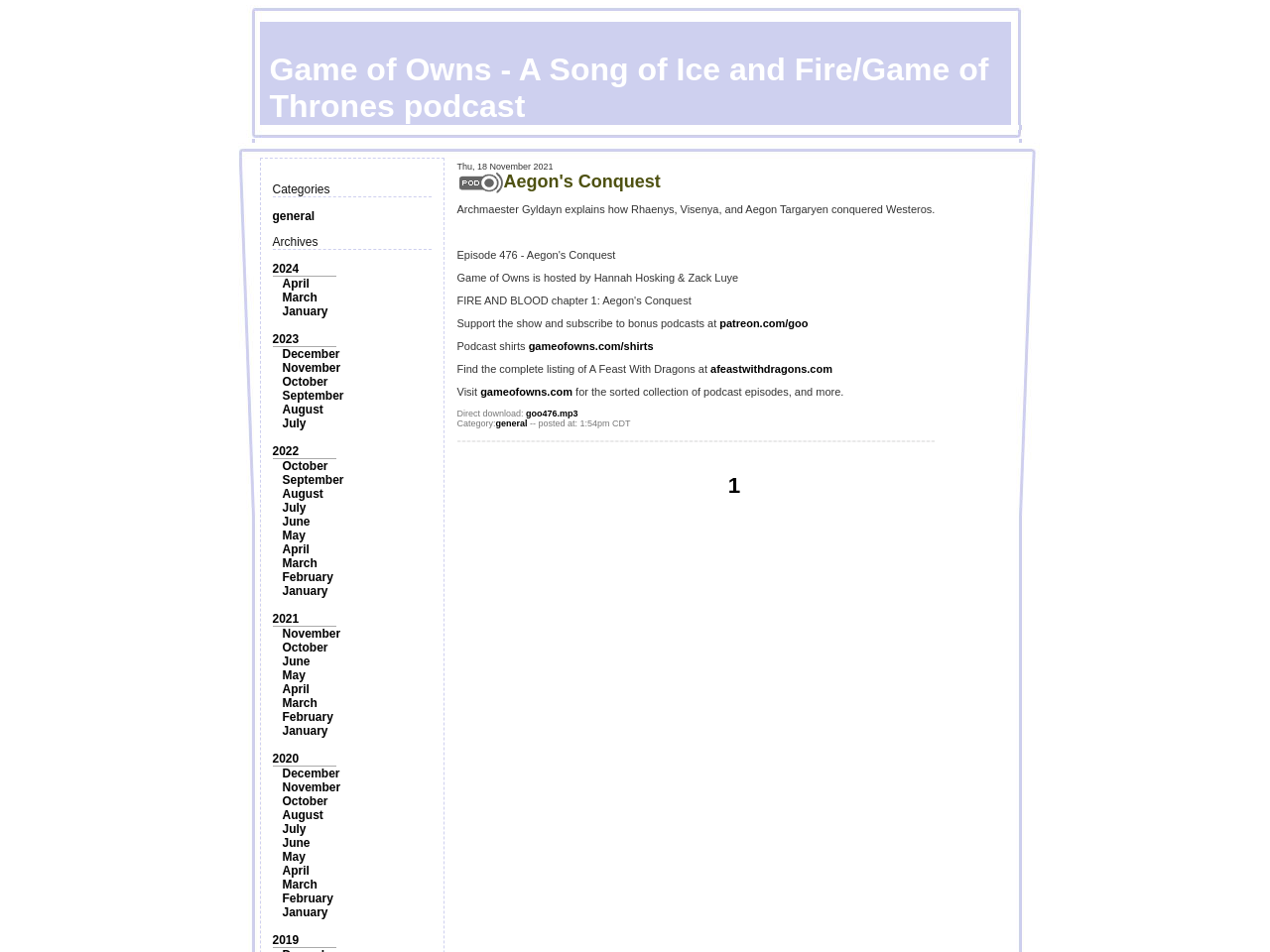With reference to the screenshot, provide a detailed response to the question below:
What is the category of the podcast episode?

I found the category of the podcast episode by looking at the text 'Category: general' at the bottom of the webpage, which indicates that the episode belongs to the 'general' category.